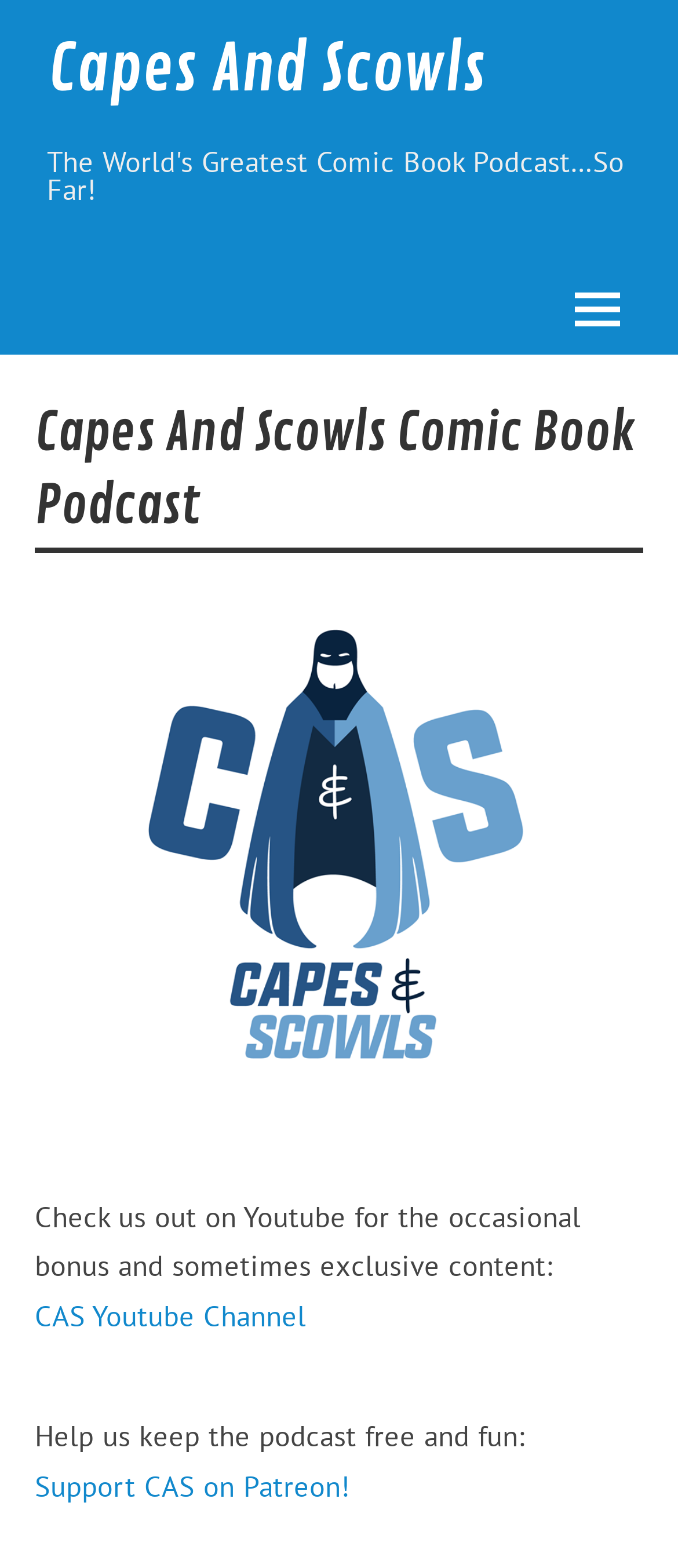What is the shape of the button at the top?
Based on the image content, provide your answer in one word or a short phrase.

Square